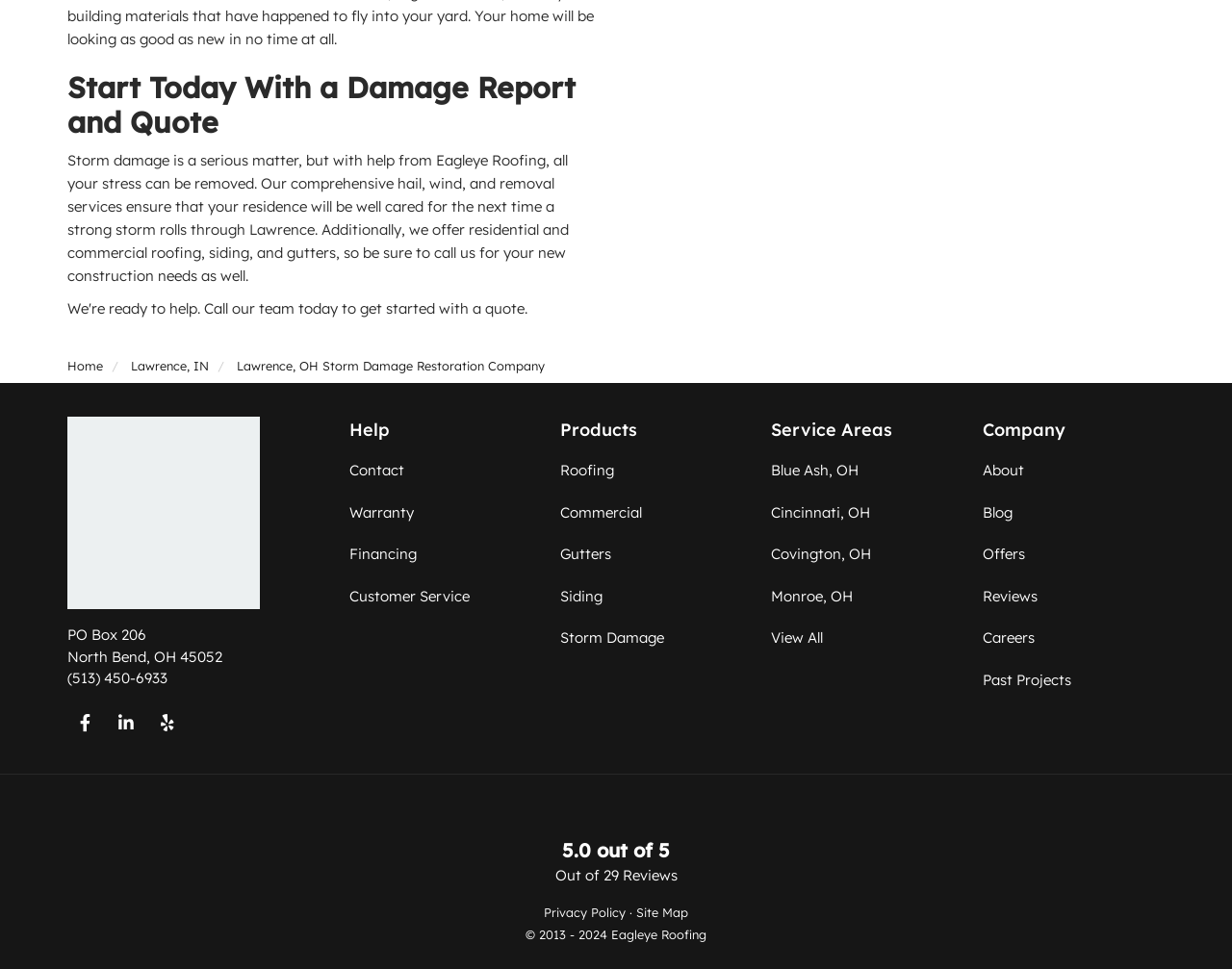Kindly provide the bounding box coordinates of the section you need to click on to fulfill the given instruction: "View all service areas".

[0.626, 0.64, 0.668, 0.678]